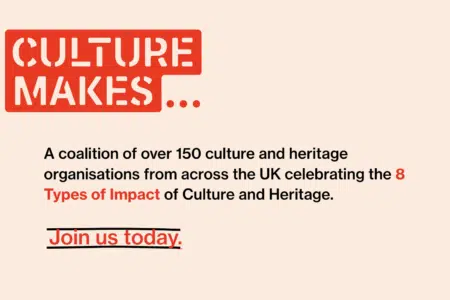Analyze the image and deliver a detailed answer to the question: What is the purpose of the call to action?

The call to action 'Join us today' is encouraging viewers to participate and engage with the movement, aiming to inspire a connection to cultural contributions and their societal value.